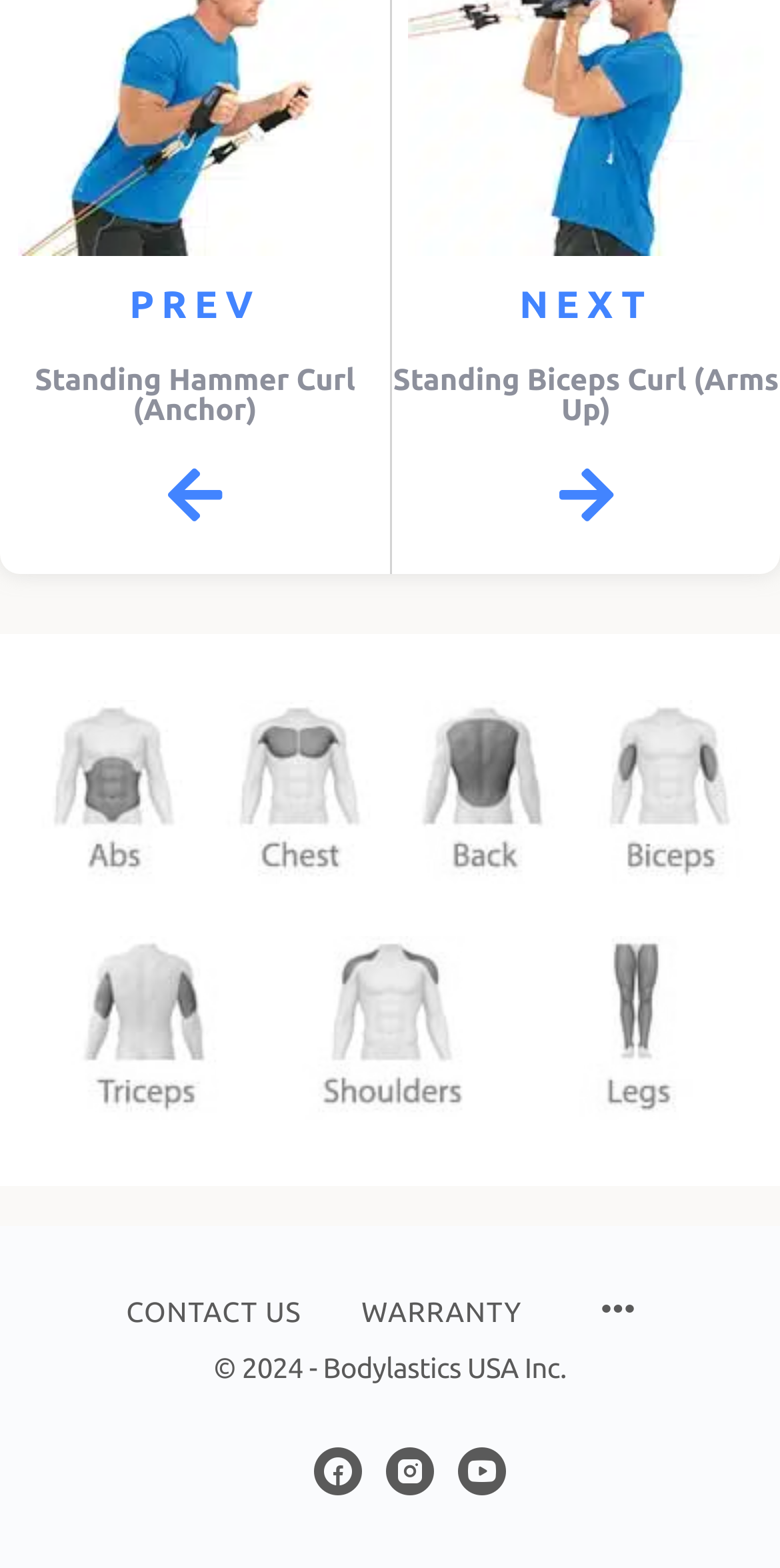How many exercise images are displayed on the webpage?
Please provide a single word or phrase as your answer based on the screenshot.

8